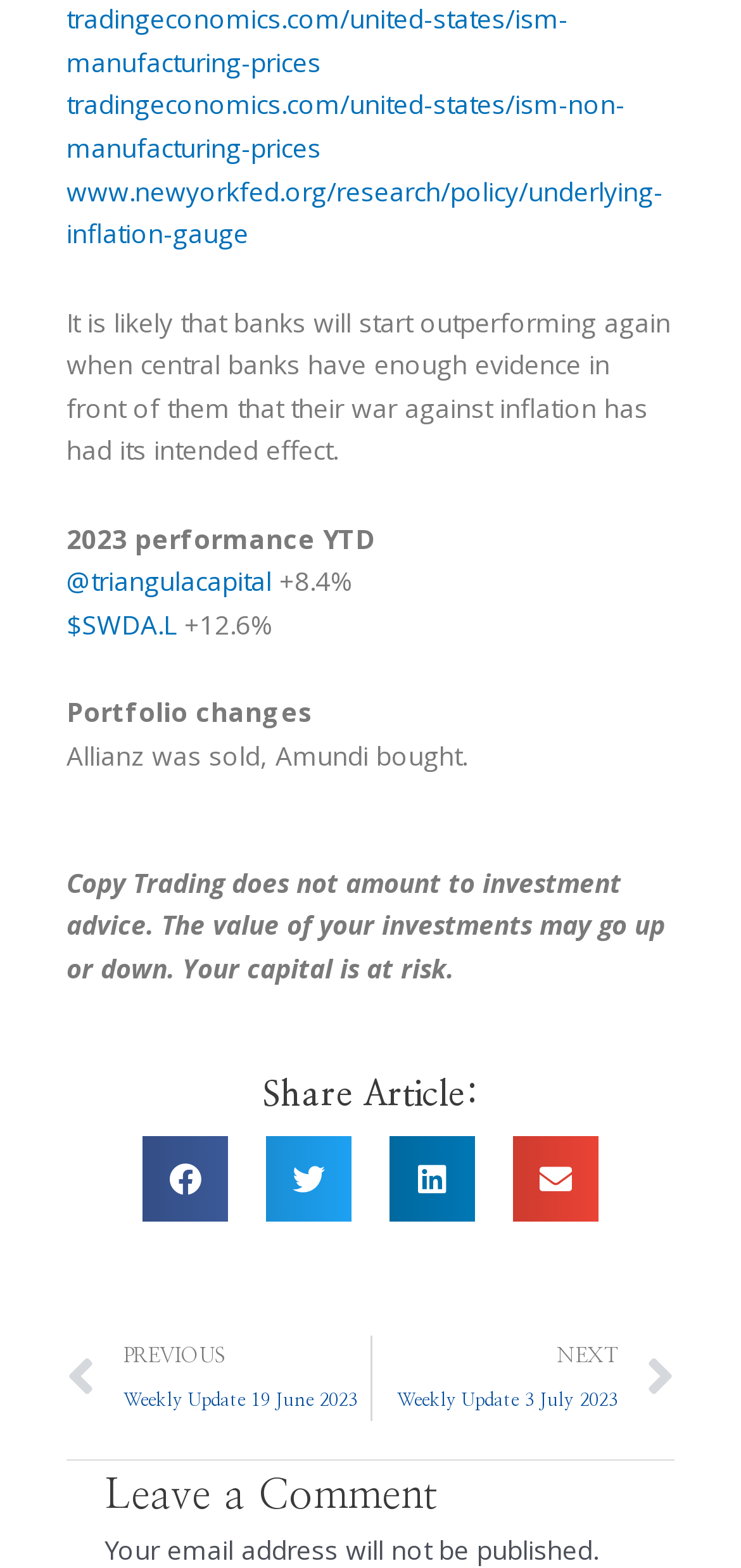What is the topic of the previous weekly update?
Please provide a comprehensive answer based on the contents of the image.

The question is asking about the topic of the previous weekly update. The answer can be found in the link 'Prev PREVIOUS Weekly Update 19 June 2023' which is located at the bottom of the webpage.